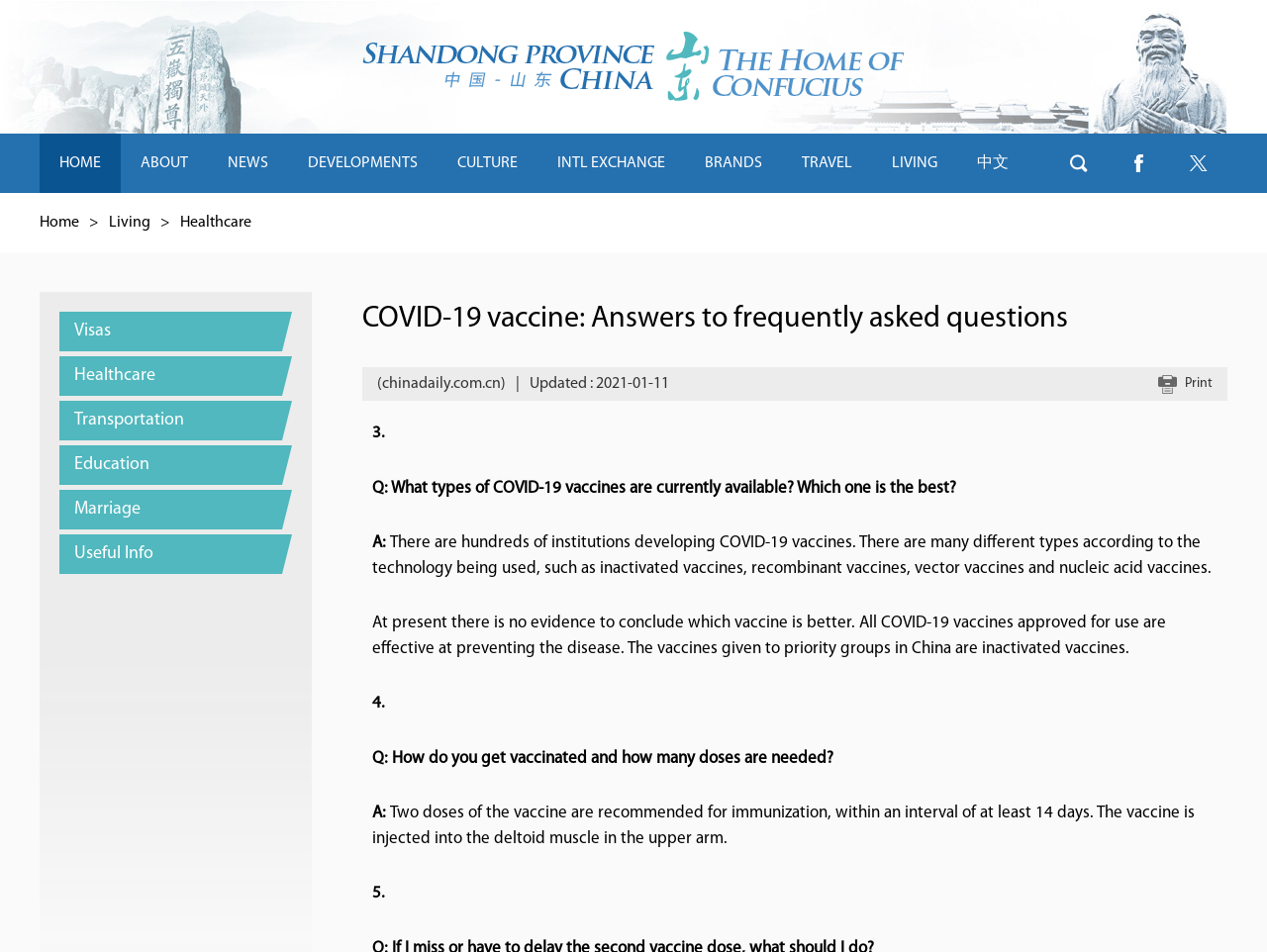Please identify the bounding box coordinates of the element's region that I should click in order to complete the following instruction: "Search using btn-search". The bounding box coordinates consist of four float numbers between 0 and 1, i.e., [left, top, right, bottom].

[0.828, 0.14, 0.875, 0.203]